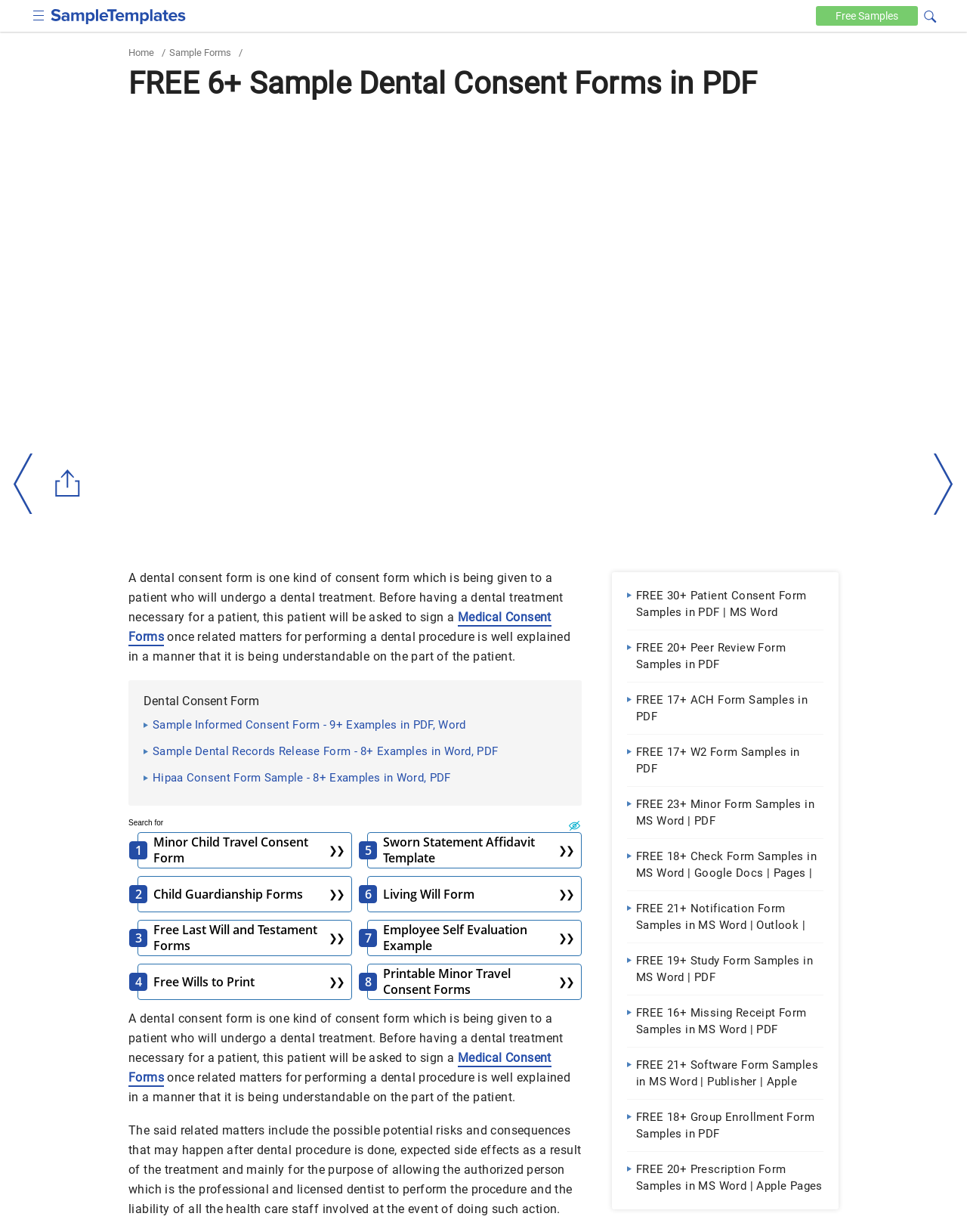Please determine the bounding box coordinates for the UI element described as: "Home".

[0.133, 0.038, 0.159, 0.047]